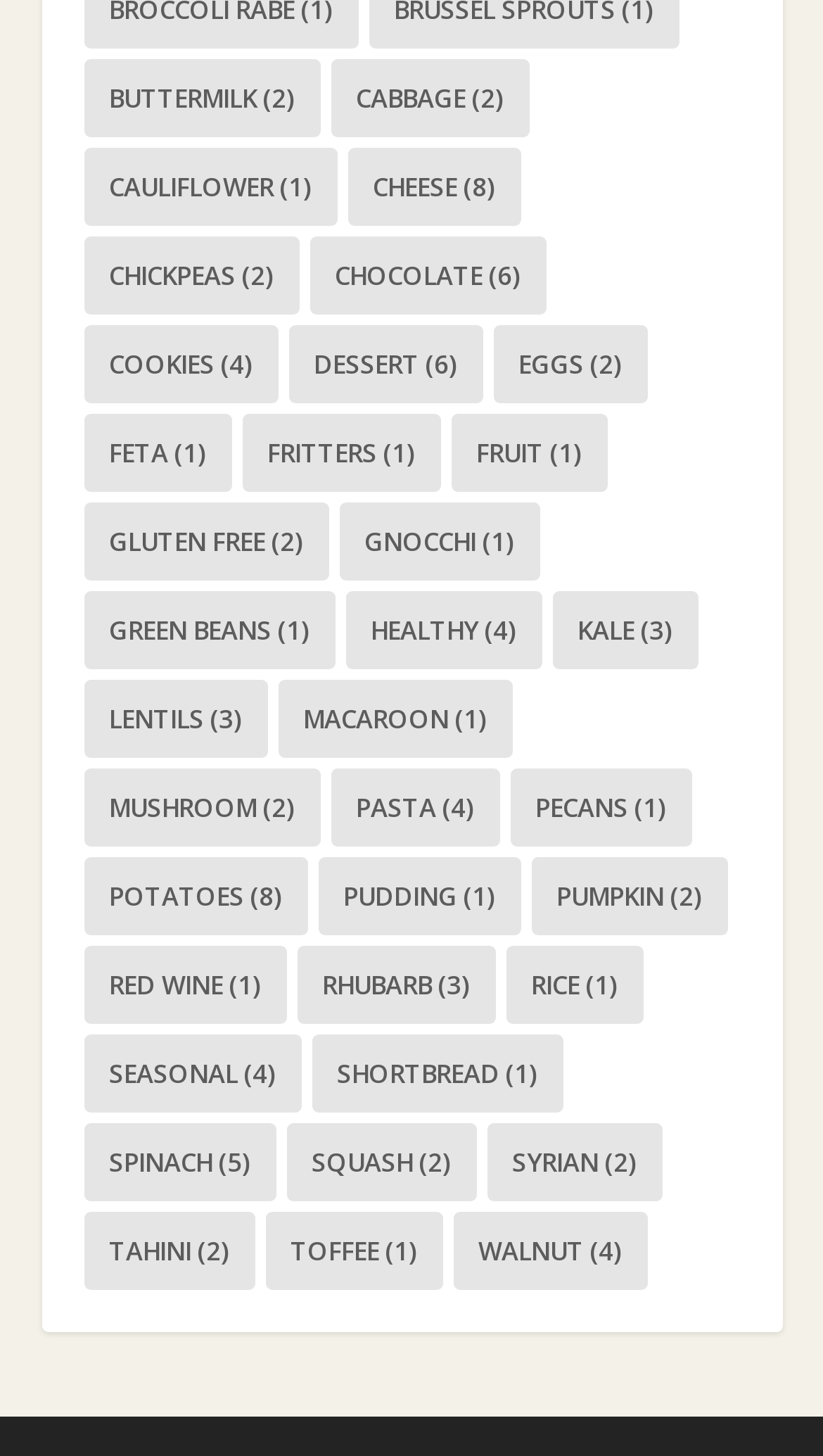Find the UI element described as: "gluten free (2)" and predict its bounding box coordinates. Ensure the coordinates are four float numbers between 0 and 1, [left, top, right, bottom].

[0.101, 0.345, 0.399, 0.398]